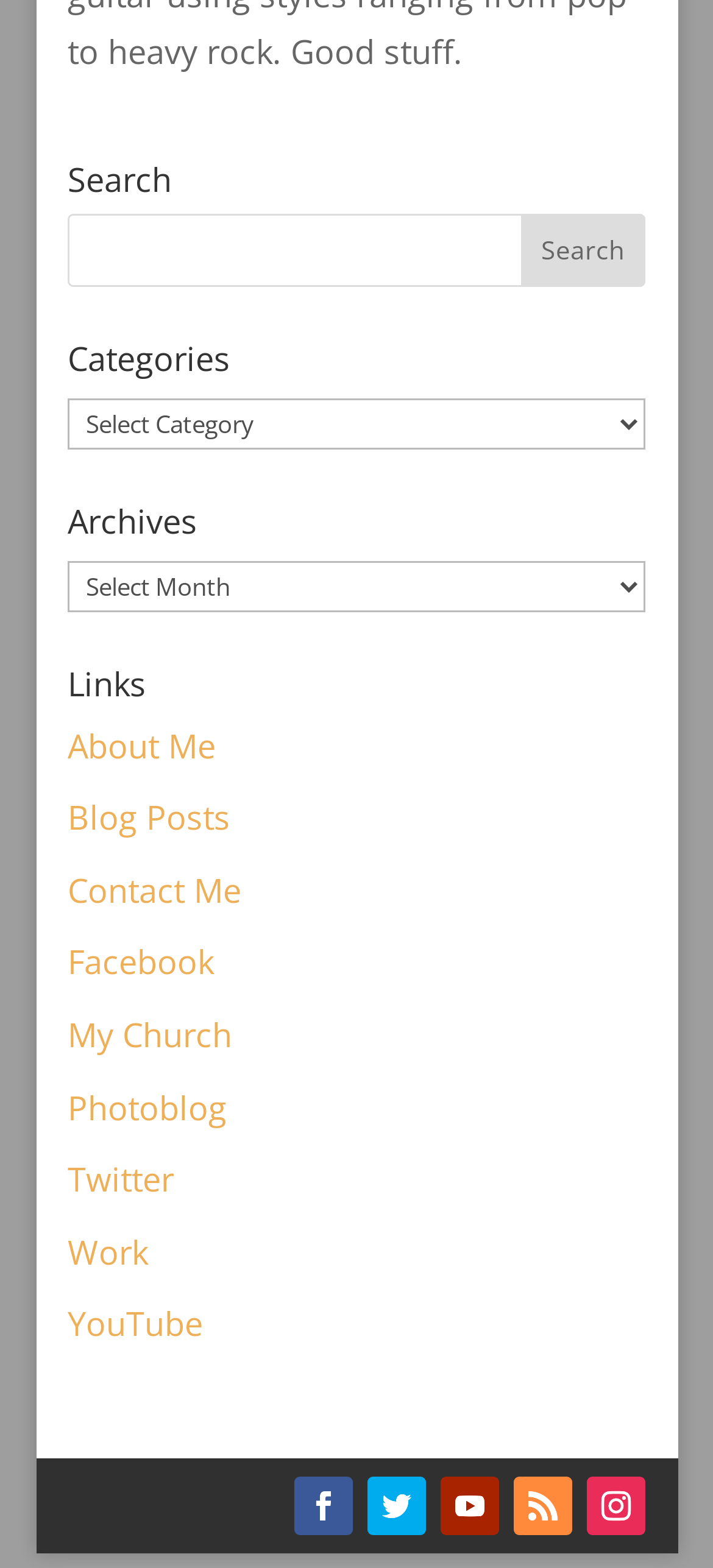Please find and report the bounding box coordinates of the element to click in order to perform the following action: "Read more about AI in insurance companies". The coordinates should be expressed as four float numbers between 0 and 1, in the format [left, top, right, bottom].

None